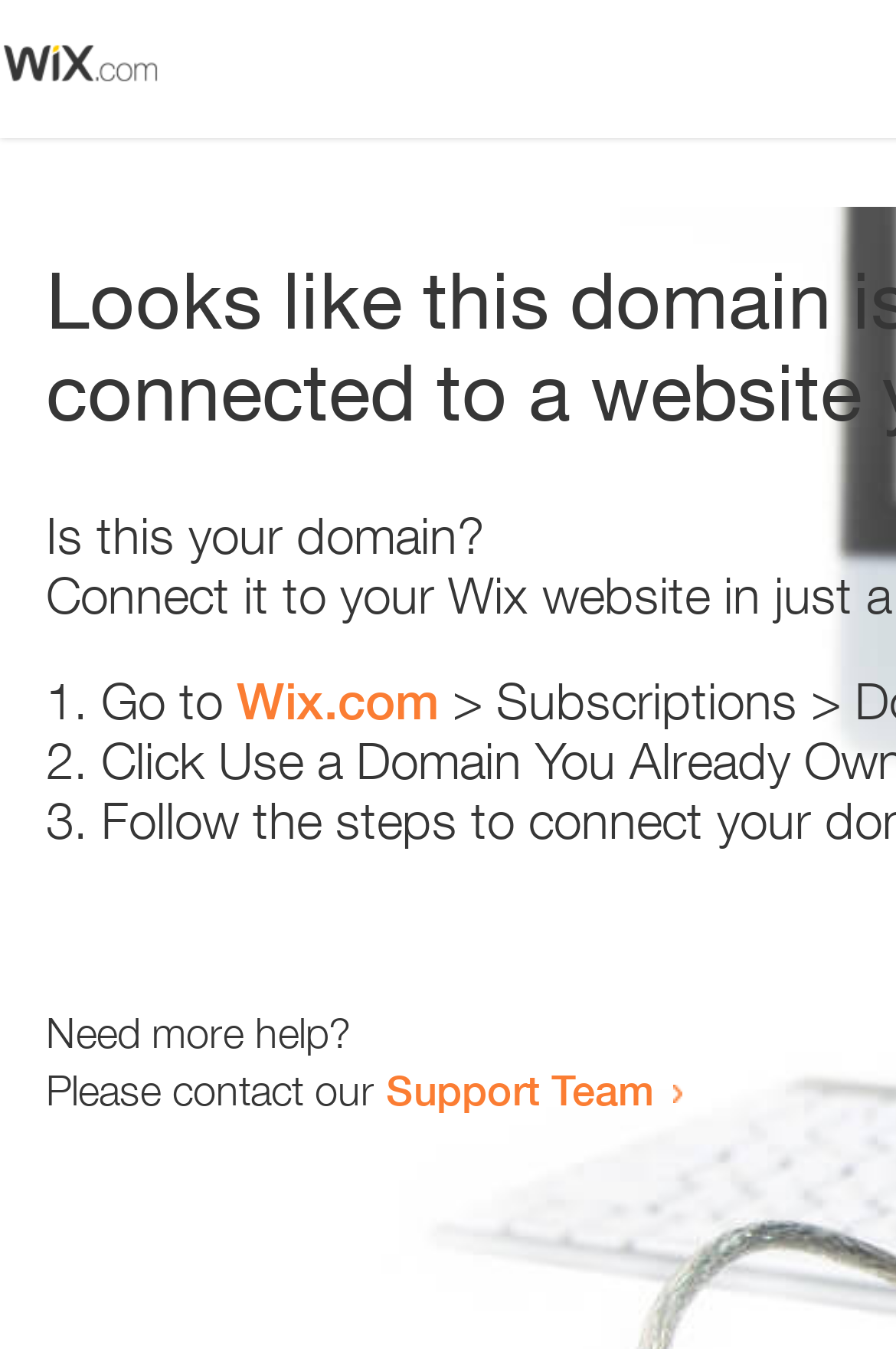Locate the UI element that matches the description Wix.com in the webpage screenshot. Return the bounding box coordinates in the format (top-left x, top-left y, bottom-right x, bottom-right y), with values ranging from 0 to 1.

[0.264, 0.497, 0.49, 0.542]